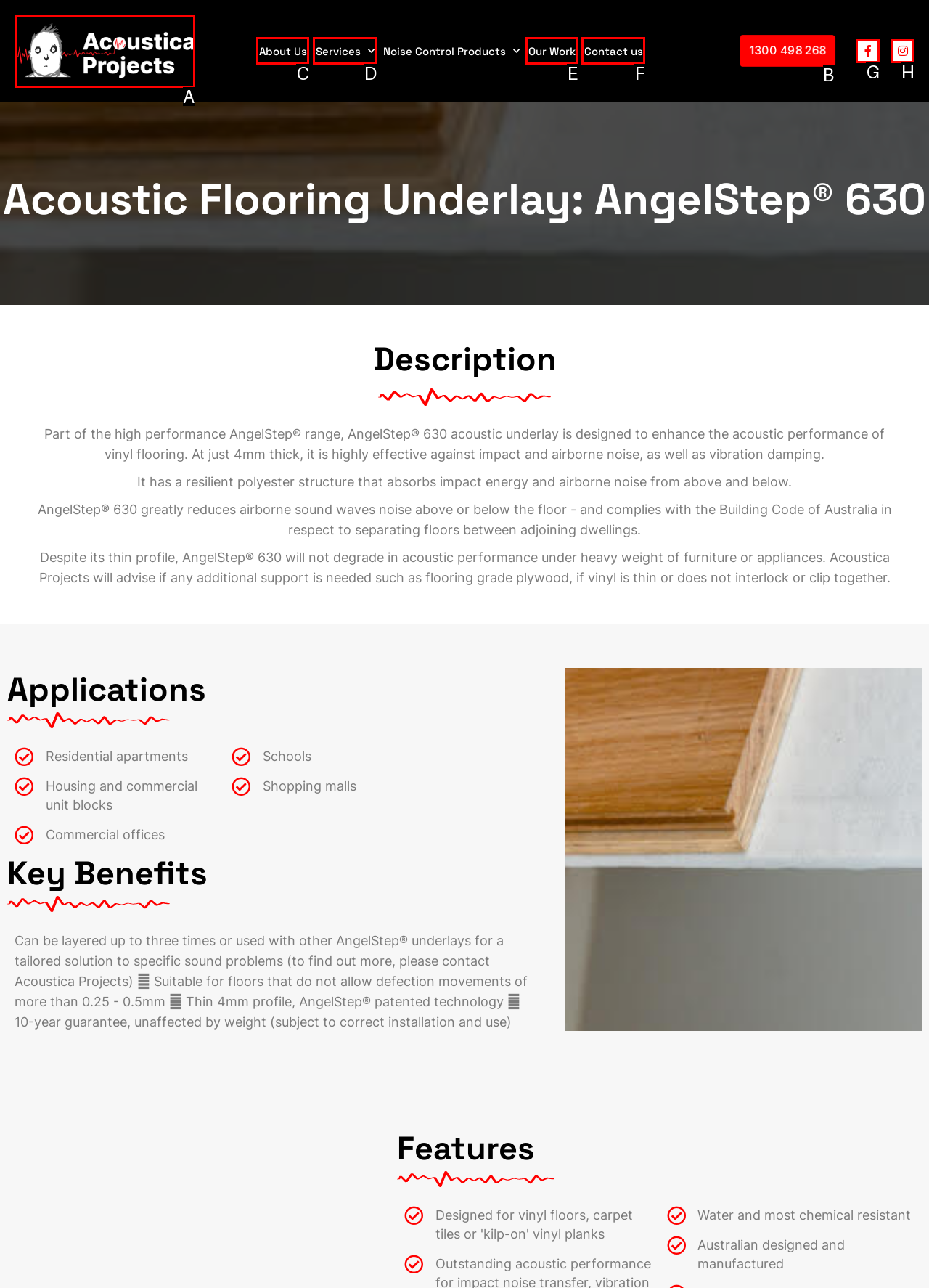Determine the letter of the element you should click to carry out the task: Learn more about services
Answer with the letter from the given choices.

None